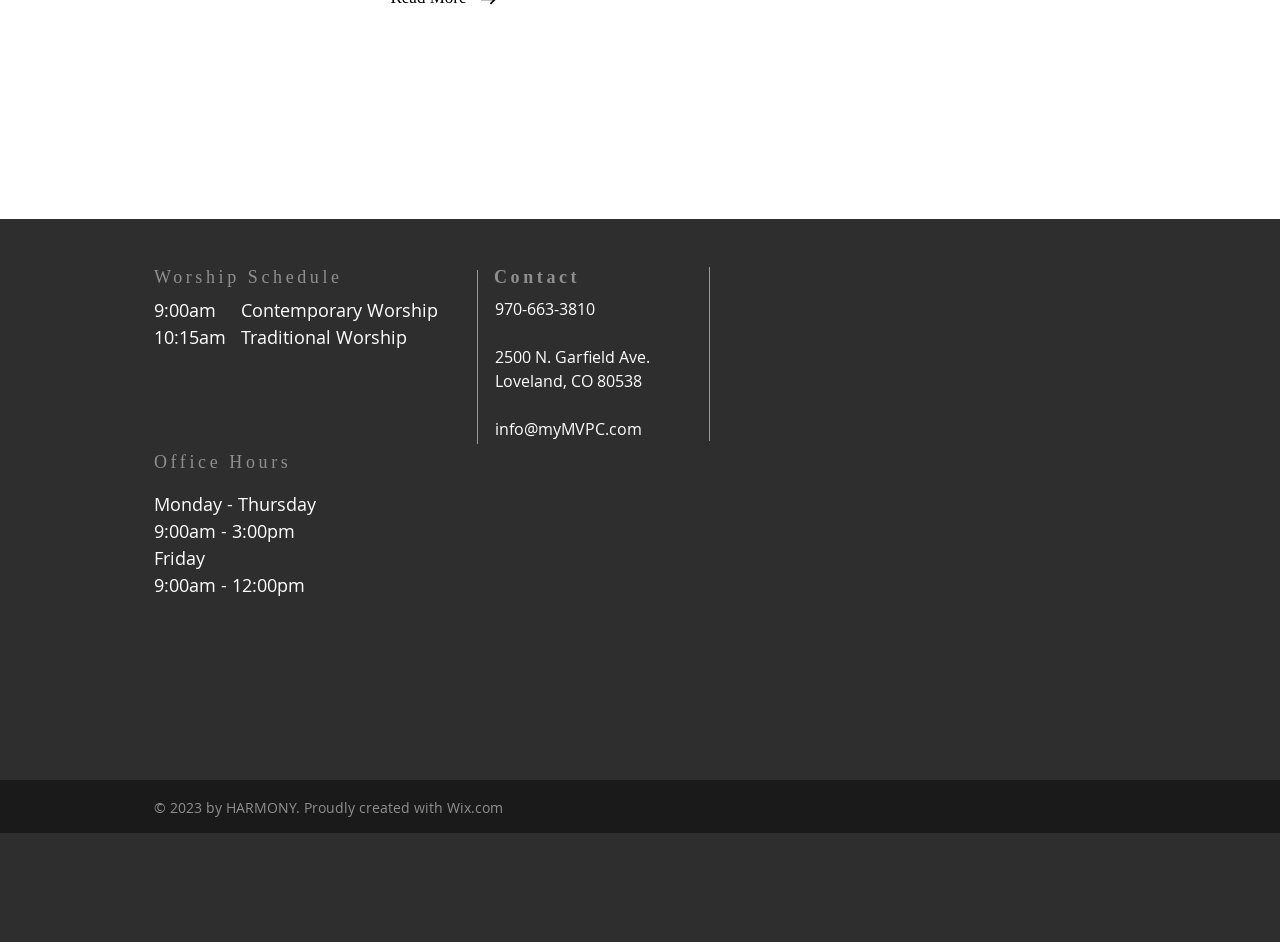Predict the bounding box for the UI component with the following description: "parent_node: Worship Schedule".

[0.574, 0.283, 0.866, 0.581]